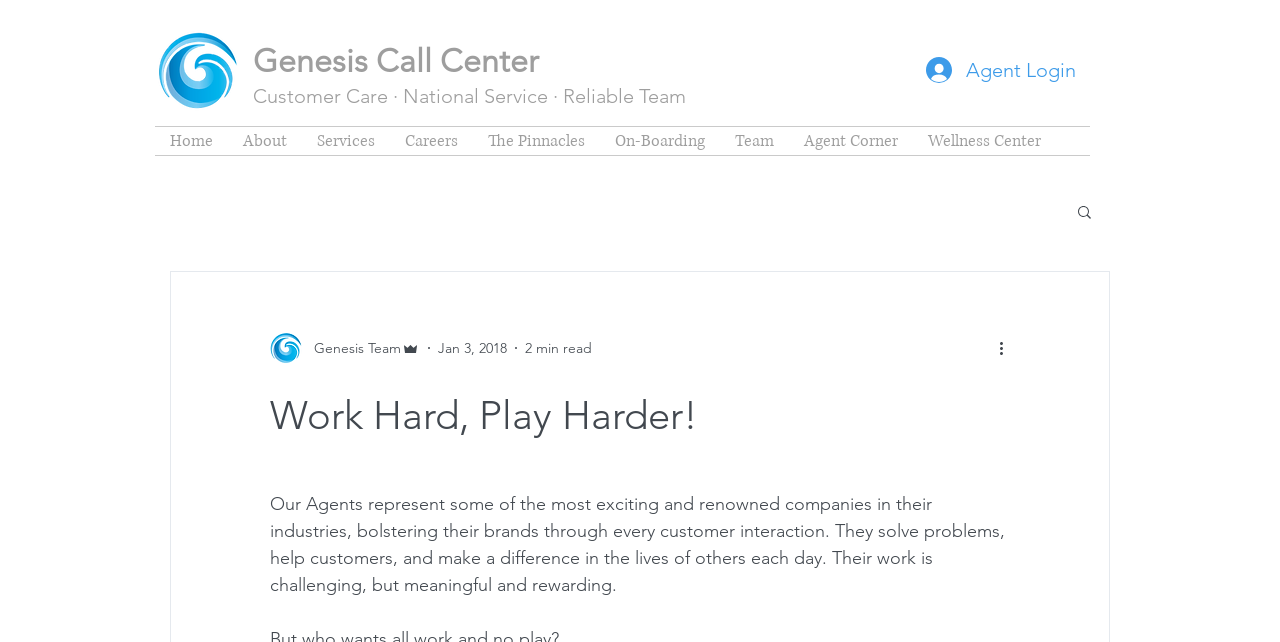Provide the bounding box coordinates for the area that should be clicked to complete the instruction: "Go to the About page".

[0.178, 0.198, 0.236, 0.241]